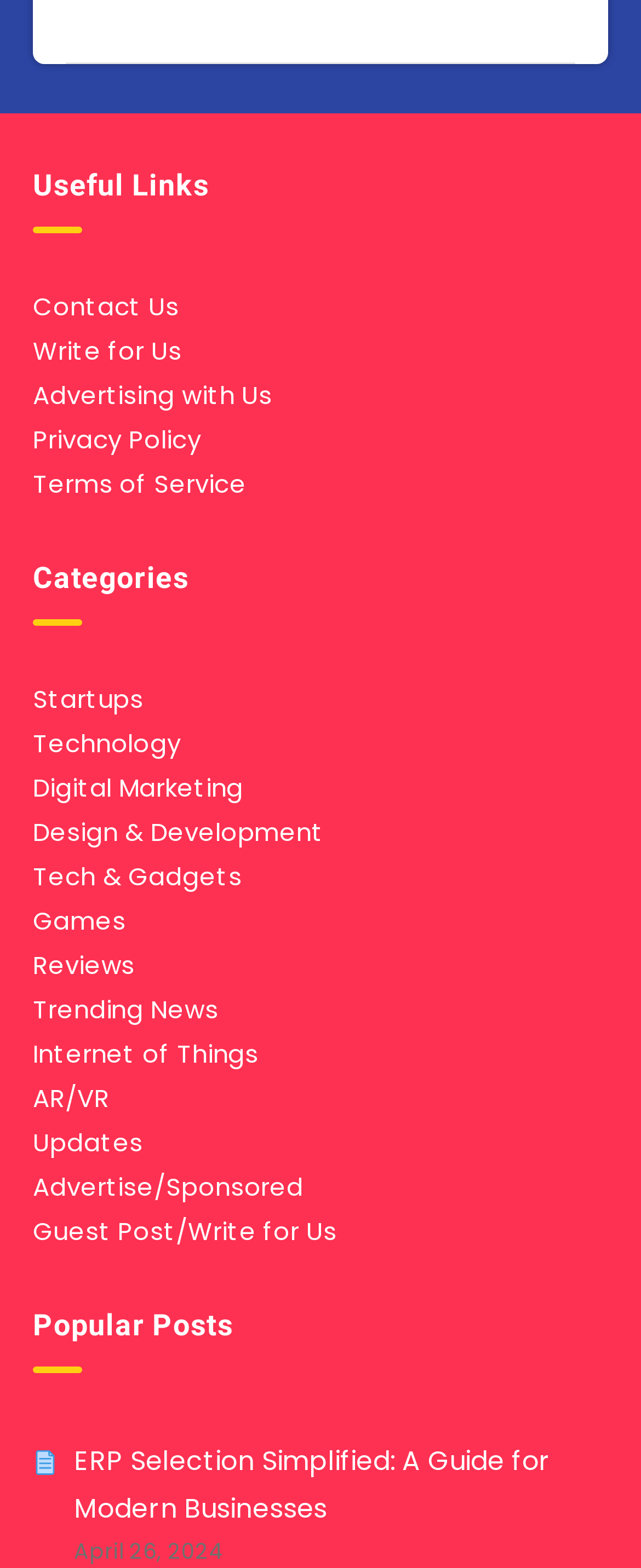How many links are under the 'Useful Links' heading?
Kindly offer a detailed explanation using the data available in the image.

I counted the number of links under the 'Useful Links' heading, which are 'Contact Us', 'Write for Us', 'Advertising with Us', 'Privacy Policy', and 'Terms of Service'. There are 5 links in total.